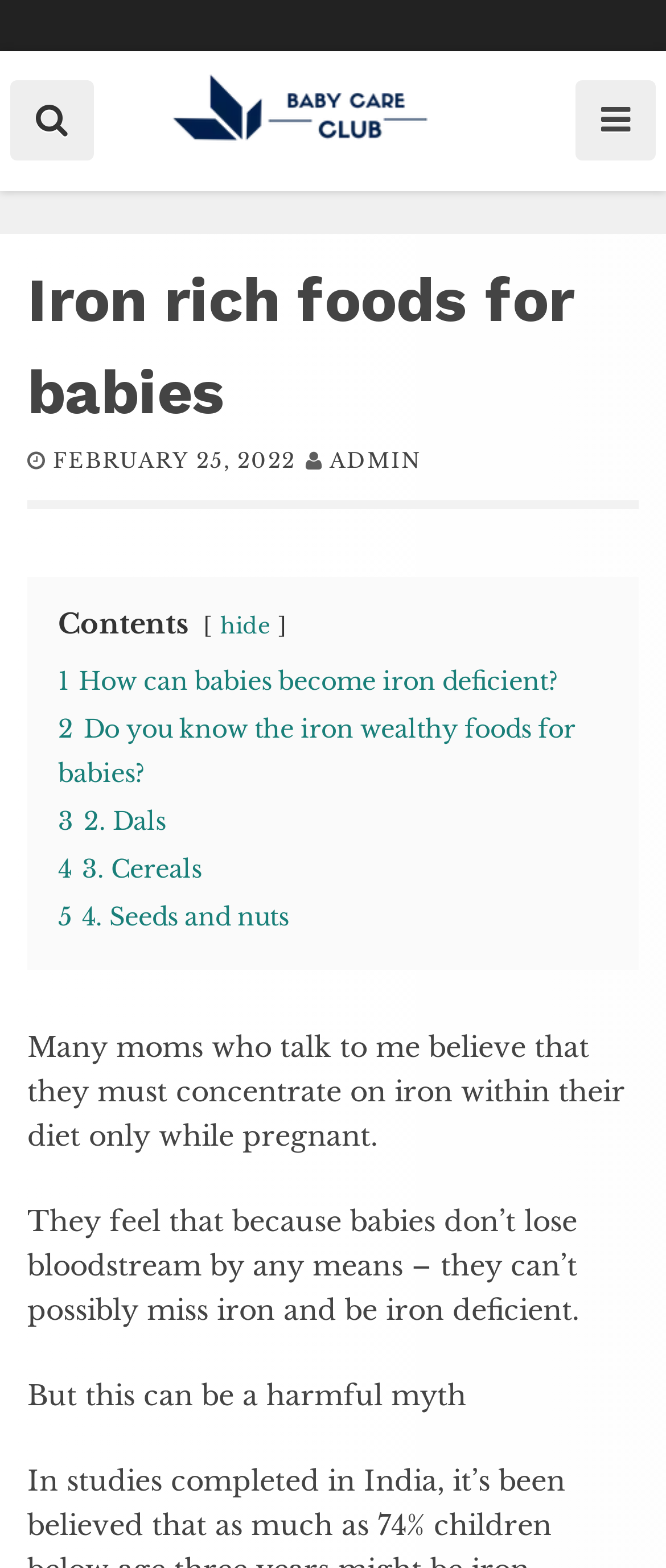Construct a thorough caption encompassing all aspects of the webpage.

The webpage is about iron-rich foods for babies, with a focus on debunking myths about iron deficiency in infants. At the top left, there is a button with a hamburger icon, and next to it, a link to "Baby Care" with an accompanying image. On the top right, there is another button with a search icon.

Below the top navigation, there is a header section with a heading that reads "Iron rich foods for babies" and a subheading with the date "FEBRUARY 25, 2022" and the author "ADMIN". 

Underneath the header, there is a table of contents with links to different sections, including "How can babies become iron deficient?", "Do you know the iron wealthy foods for babies?", and several others. 

The main content of the webpage starts with a paragraph of text that discusses a common misconception about iron deficiency in babies. The text is divided into three paragraphs, with the first paragraph introducing the myth, the second paragraph explaining why it's a myth, and the third paragraph emphasizing the importance of iron for babies.